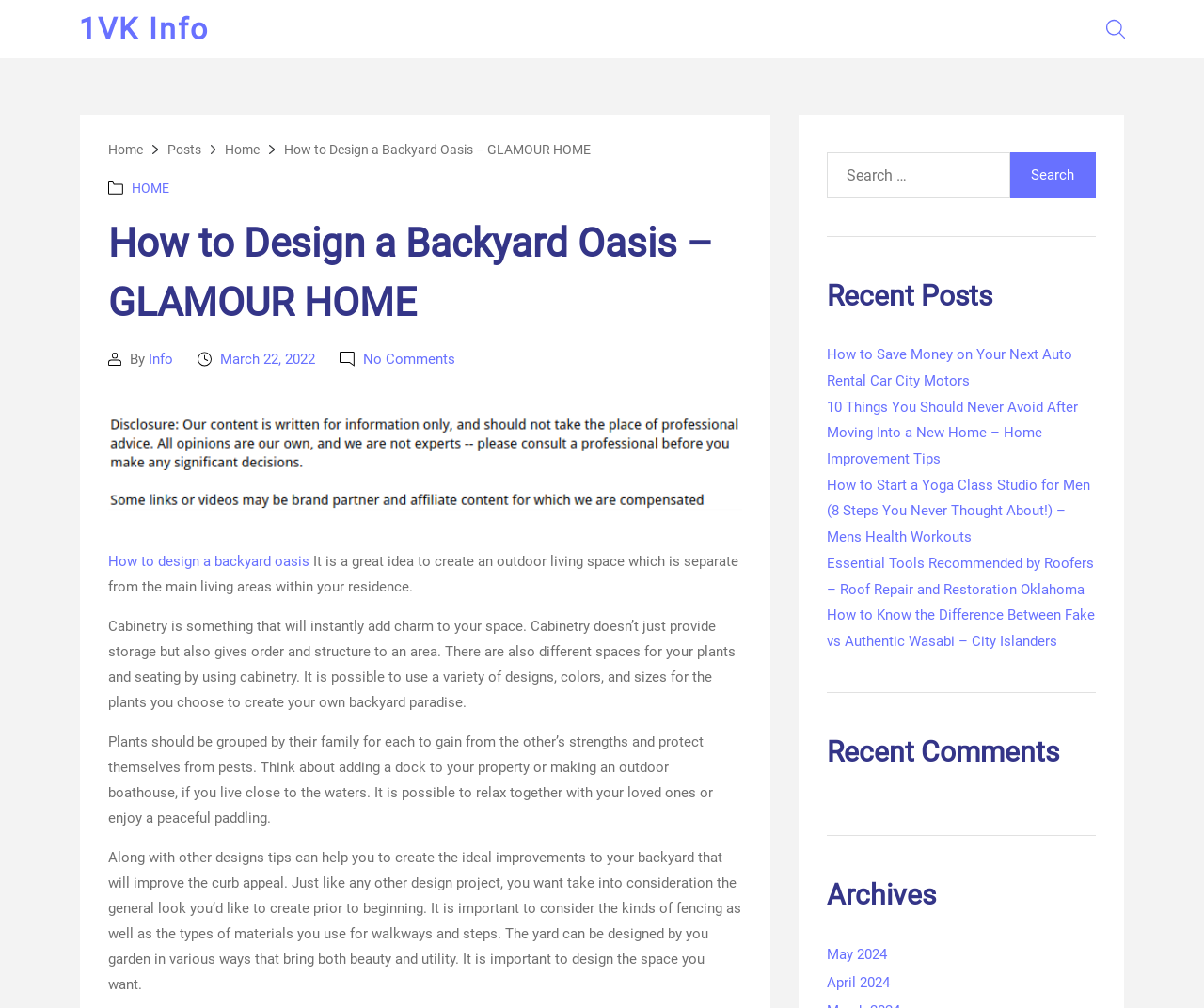Please find the bounding box coordinates of the element that needs to be clicked to perform the following instruction: "Search for something". The bounding box coordinates should be four float numbers between 0 and 1, represented as [left, top, right, bottom].

[0.687, 0.151, 0.91, 0.197]